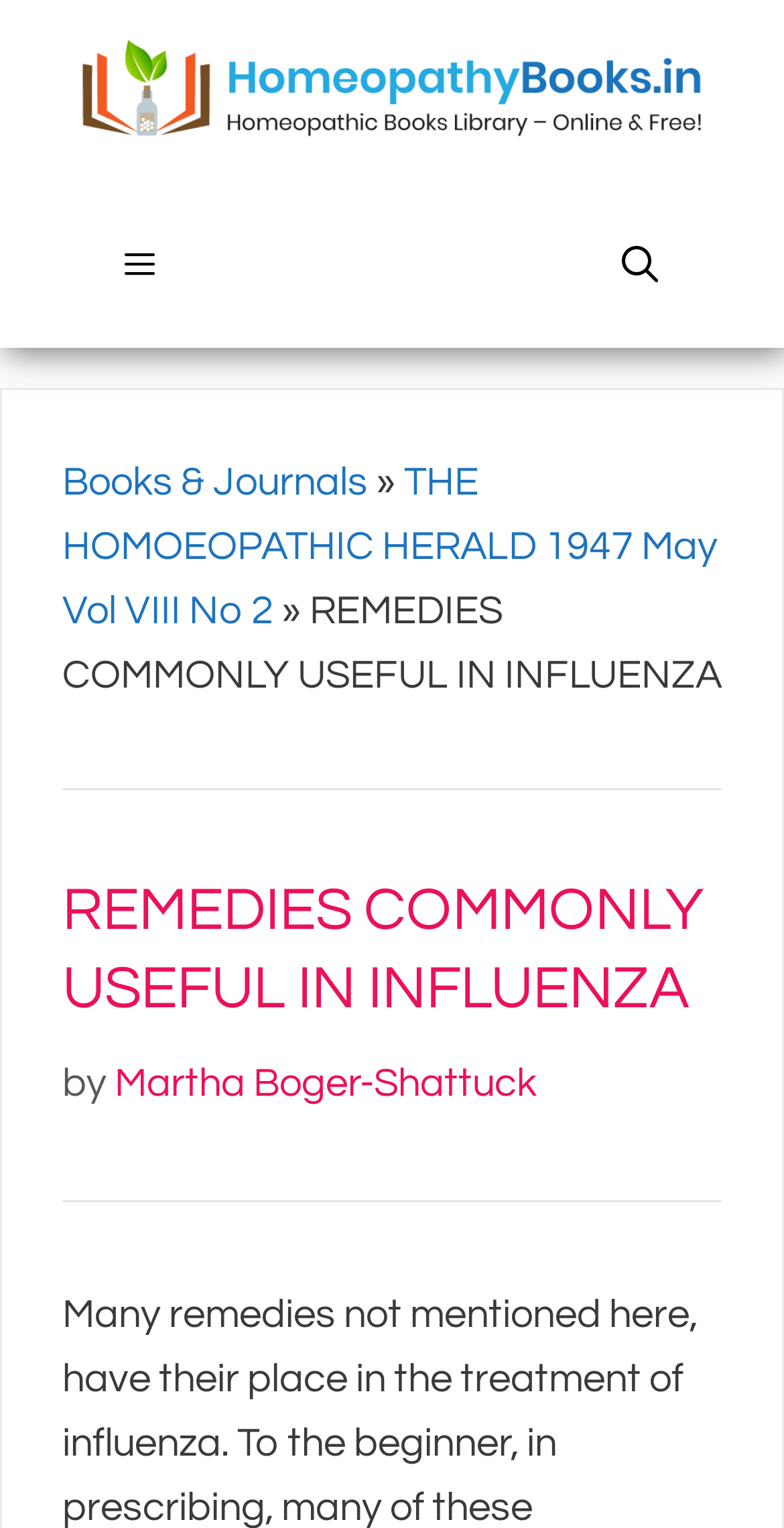Using the element description: "alt="HomeopathyBooks.in"", determine the bounding box coordinates. The coordinates should be in the format [left, top, right, bottom], with values between 0 and 1.

[0.103, 0.047, 0.897, 0.073]